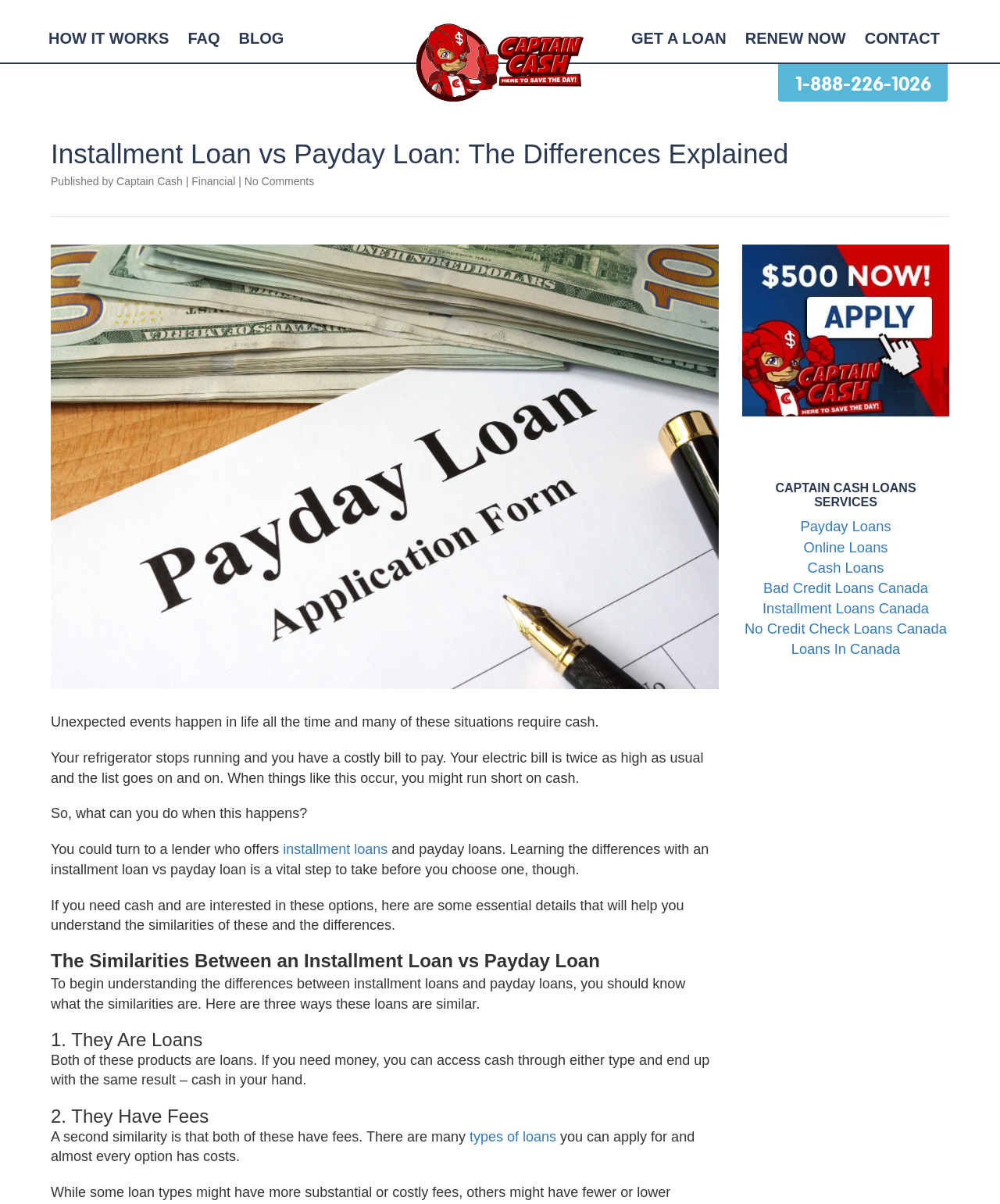What is the purpose of the image on this webpage?
Please respond to the question with as much detail as possible.

The image on the webpage is captioned 'installment loan vs payday loan', suggesting that its purpose is to visually illustrate the difference between these two types of loans, which is the main topic of the webpage.